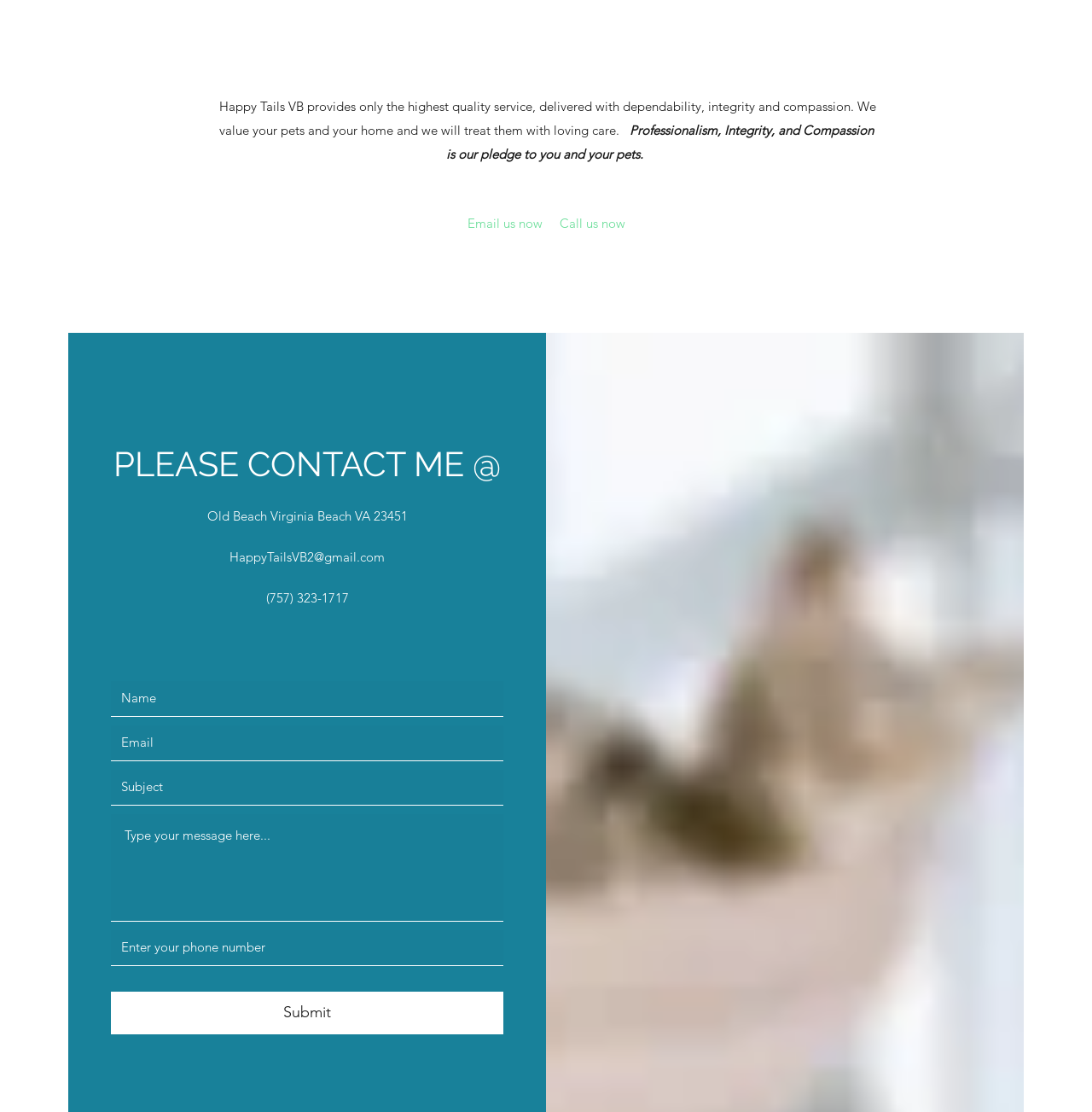Locate the bounding box coordinates of the area that needs to be clicked to fulfill the following instruction: "Email us now". The coordinates should be in the format of four float numbers between 0 and 1, namely [left, top, right, bottom].

[0.428, 0.189, 0.497, 0.212]